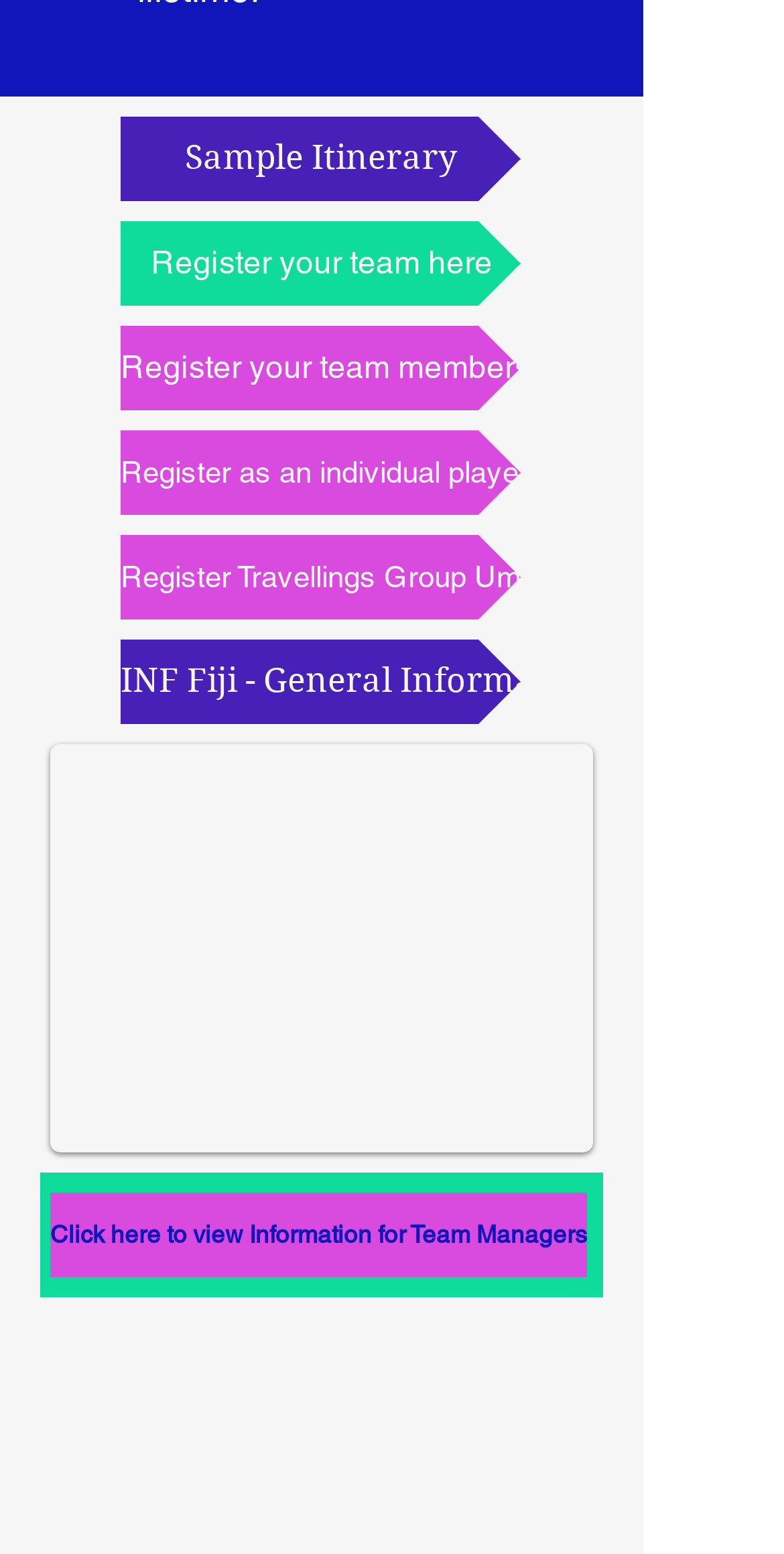Answer the question with a single word or phrase: 
What is the last link on the webpage?

Click here to view Information for Team Managers